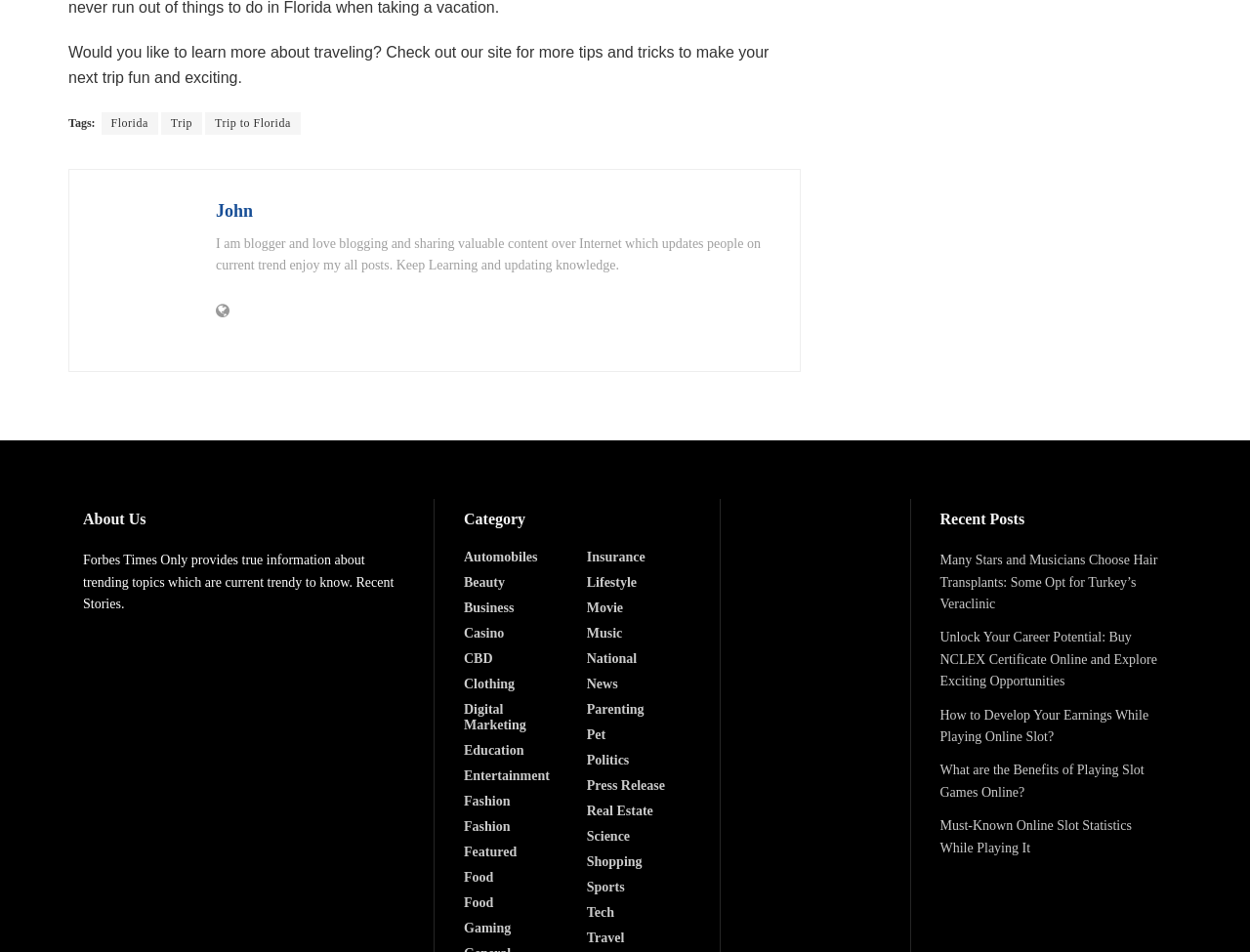Give a concise answer of one word or phrase to the question: 
What is the blogger's name?

John